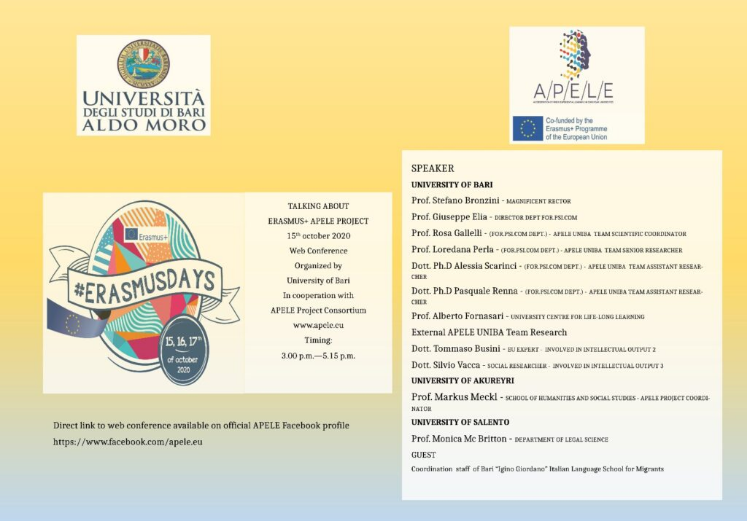Provide a comprehensive description of the image.

The image presents a promotional flyer for the web conference titled "Talking about Erasmus + APELE Project," scheduled for October 15, 2020. Organized by the University of Bari in collaboration with the APELE Project Consortium, the event is part of the Erasmus Days celebration. The flyer displays vibrant colors and includes the hashtag #ErasmusDays prominently, emphasizing the event's connection to the broader Erasmus initiative. 

Key details such as the date and timing—3:00 PM to 5:15 PM—are highlighted, along with the web address for further information. A list of speakers from the University of Bari and the University of Salento is included, showcasing renowned professionals like Prof. Stefano Bronzini and Prof. Rosa Gallelli among others, indicating a strong academic focus.

The University of Bari's logo and the APELE logo, along with a note about the direct link to the web conference on the official APELE Facebook profile, underscore the event's branding and accessibility. This engaging flyer effectively communicates essential details about the conference while appealing to potential participants.